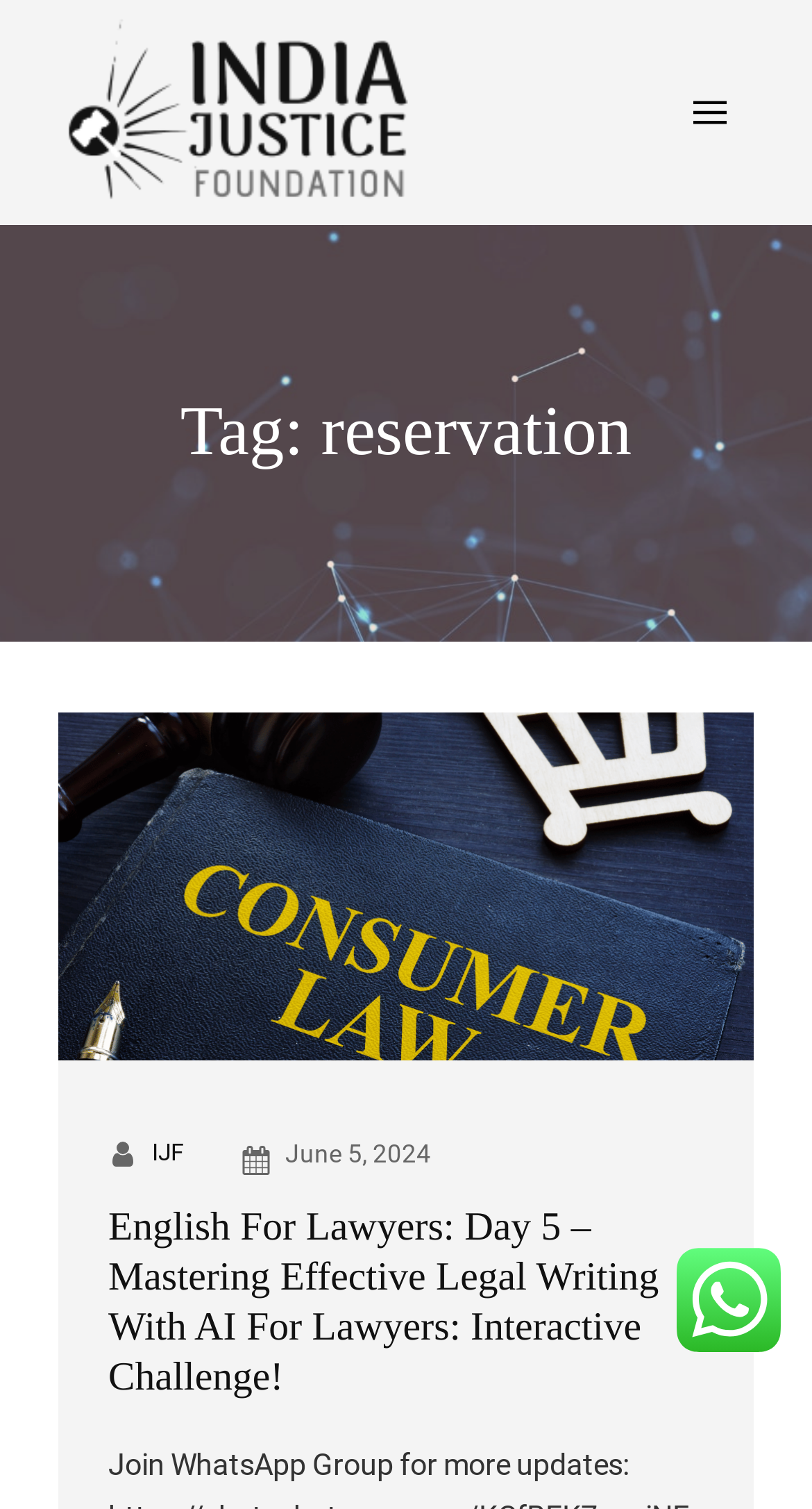Analyze the image and deliver a detailed answer to the question: What is the title of the article with the image?

The title of the article with the image can be determined by looking at the link element with the text 'English for Lawyers: Day 5 – Mastering Effective Legal Writing with AI for Lawyers: Interactive Challenge!', which is associated with the image.